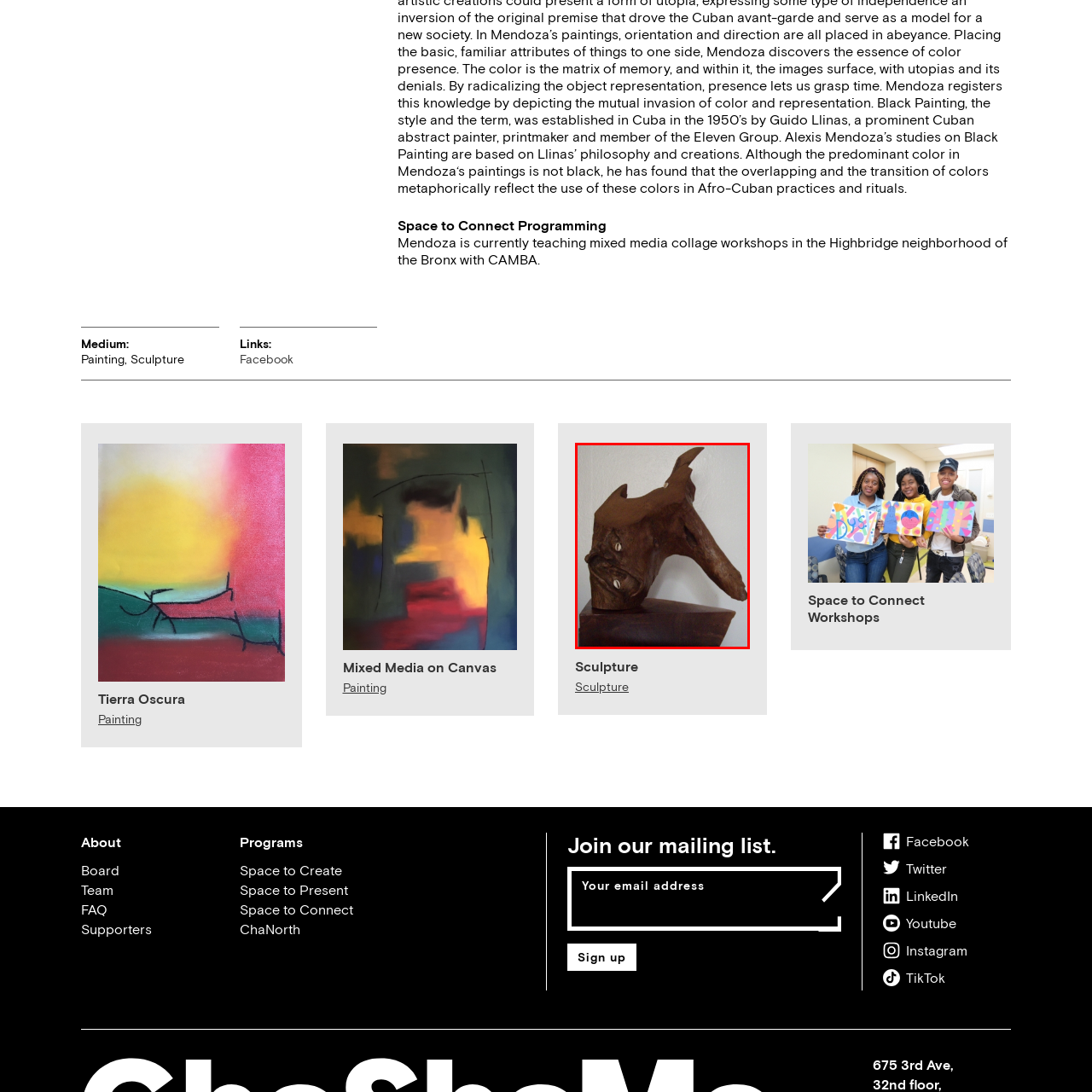View the portion of the image inside the red box and respond to the question with a succinct word or phrase: Where is the exhibition on artistic techniques being held?

Highbridge neighborhood of the Bronx